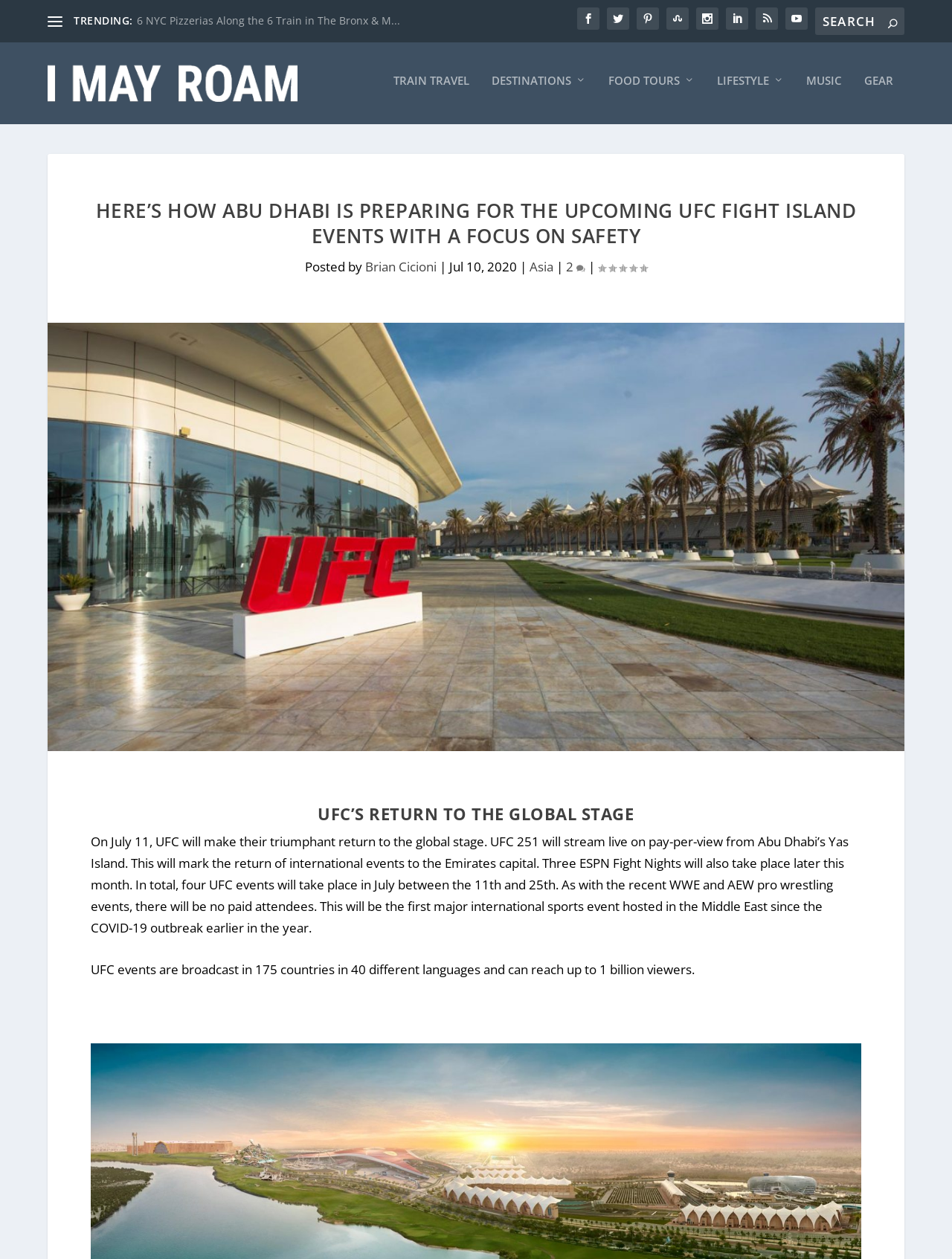Locate the bounding box coordinates of the clickable element to fulfill the following instruction: "Explore TRAIN TRAVEL". Provide the coordinates as four float numbers between 0 and 1 in the format [left, top, right, bottom].

[0.413, 0.063, 0.493, 0.103]